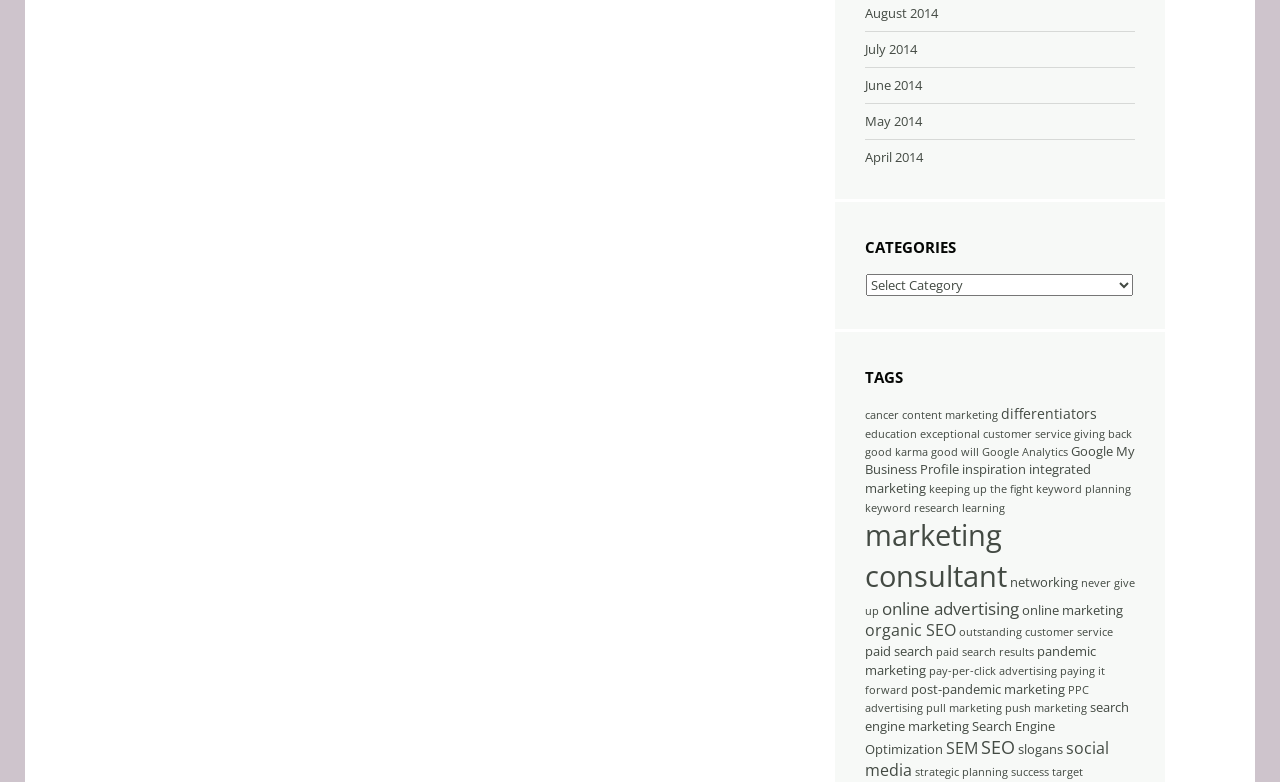Find the bounding box coordinates corresponding to the UI element with the description: "success". The coordinates should be formatted as [left, top, right, bottom], with values as floats between 0 and 1.

[0.79, 0.979, 0.82, 0.997]